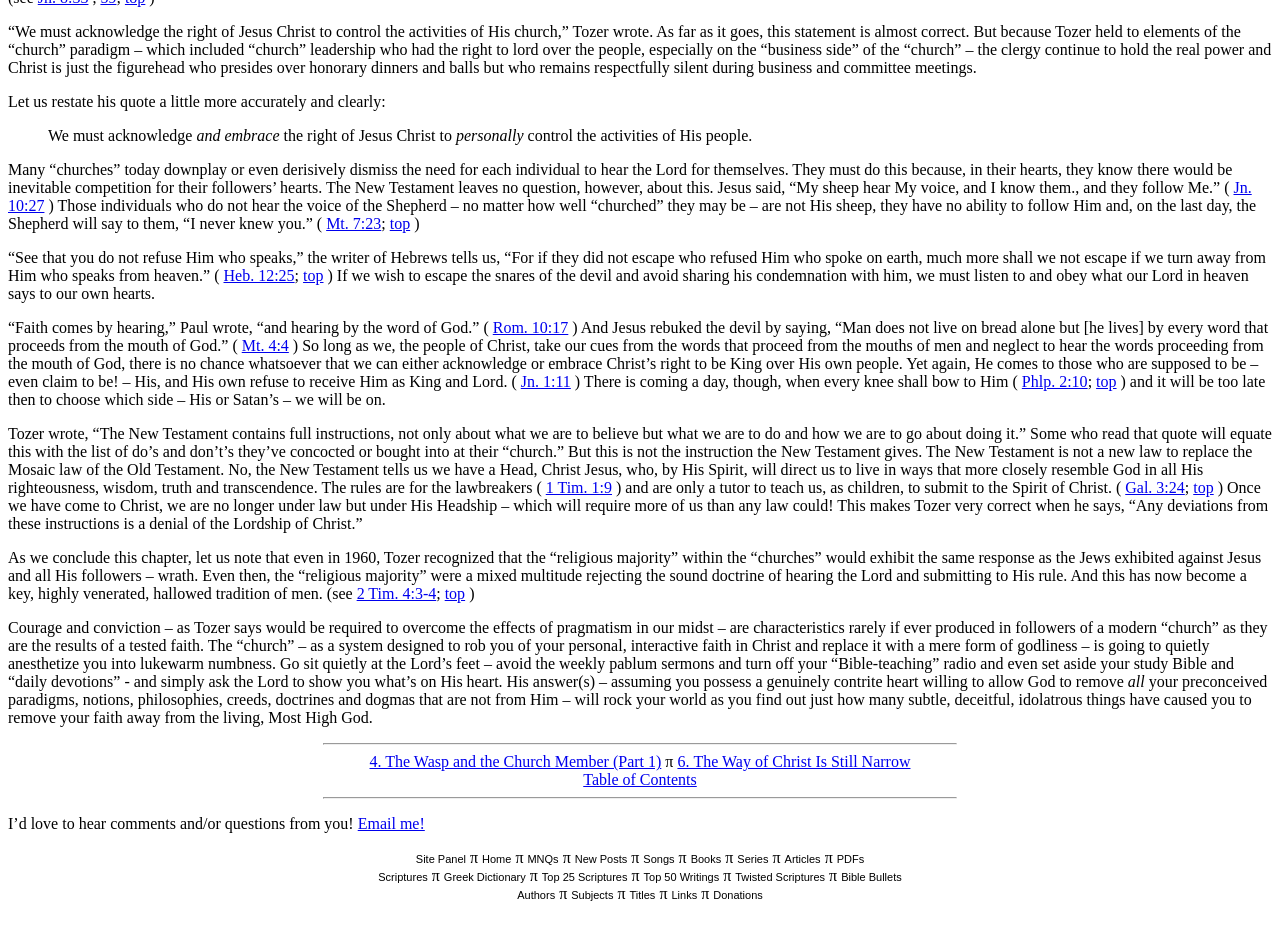Determine the bounding box of the UI component based on this description: "Top 50 Writings". The bounding box coordinates should be four float values between 0 and 1, i.e., [left, top, right, bottom].

[0.503, 0.934, 0.562, 0.947]